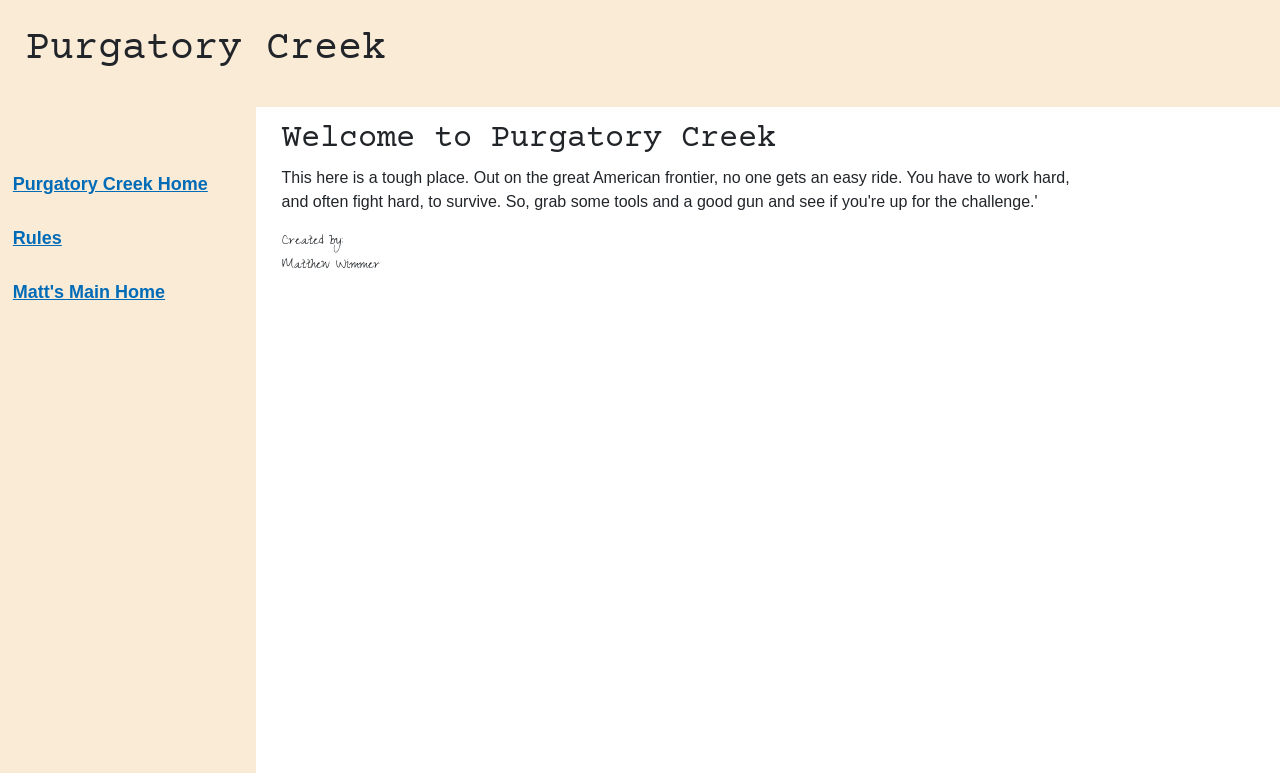What is the subtitle of the webpage? Using the information from the screenshot, answer with a single word or phrase.

Welcome to Purgatory Creek